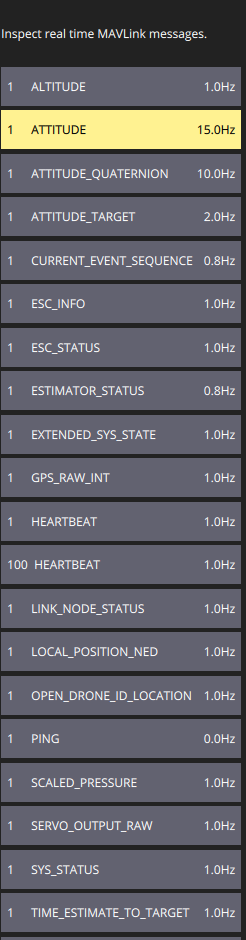What is the purpose of the telemetry data?
Using the picture, provide a one-word or short phrase answer.

Monitoring and optimizing drone performance